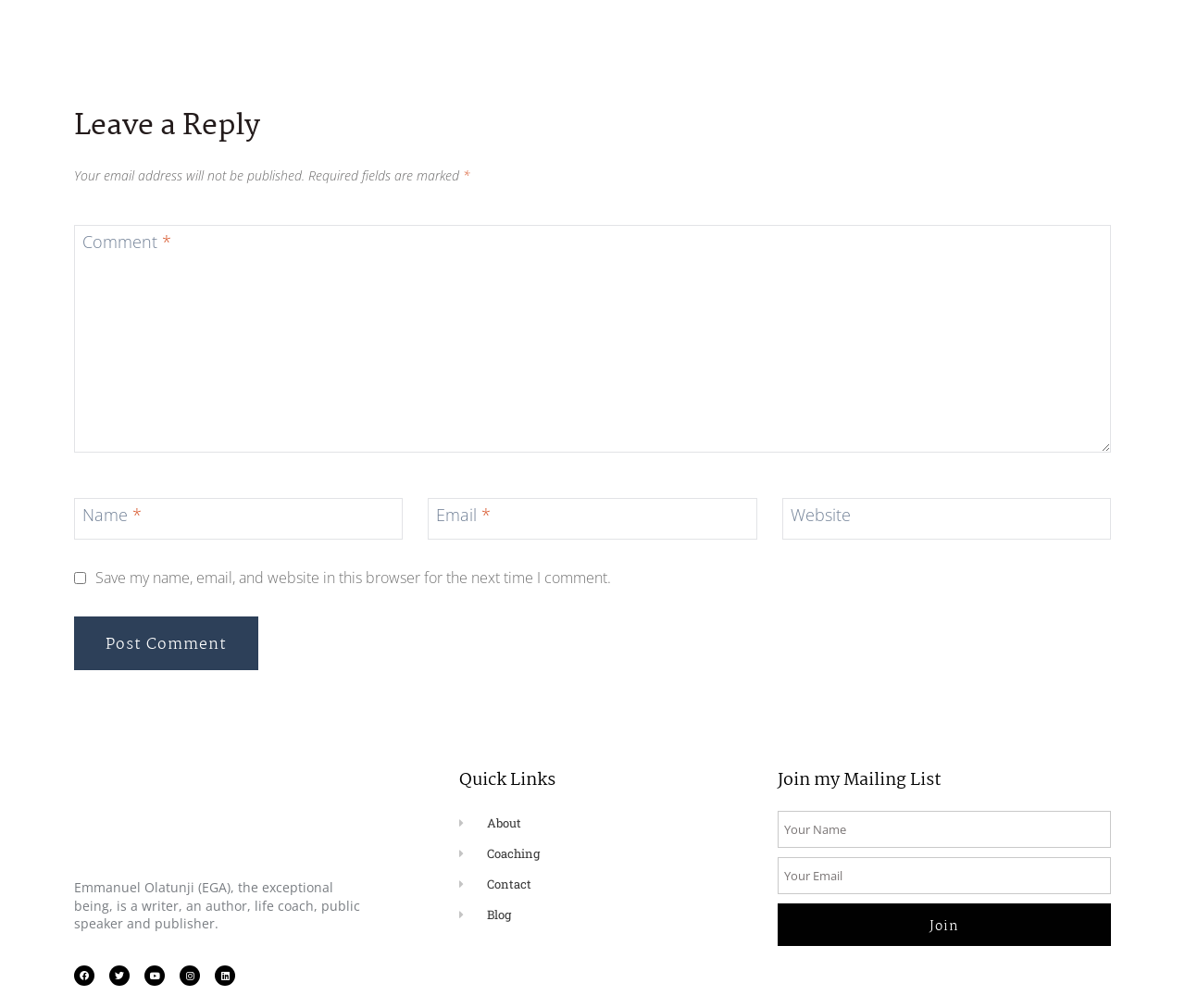Please respond in a single word or phrase: 
What is the label of the first textbox in the comment form?

Comment